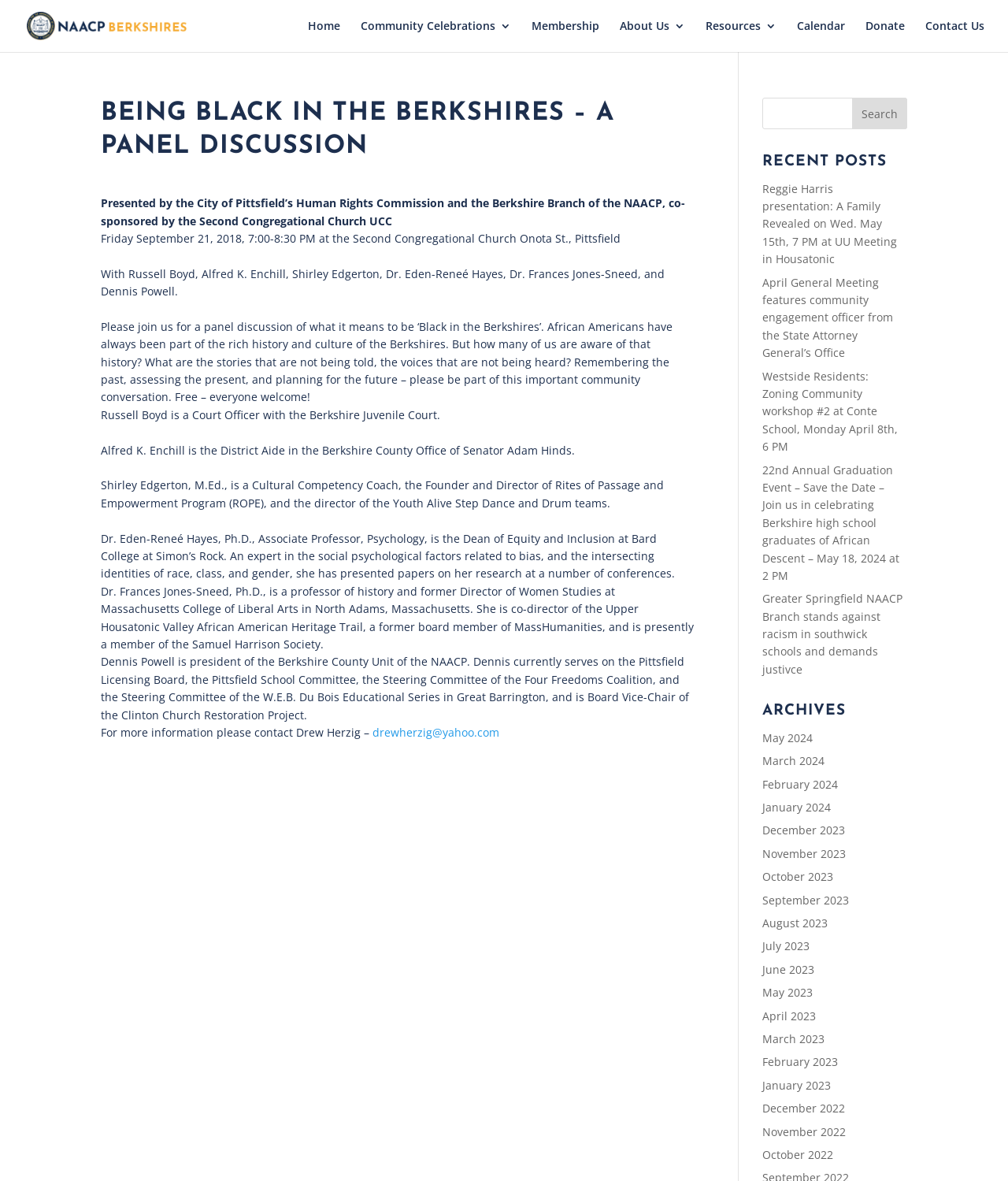Please identify the bounding box coordinates of the region to click in order to complete the task: "View recent posts". The coordinates must be four float numbers between 0 and 1, specified as [left, top, right, bottom].

[0.756, 0.129, 0.9, 0.153]